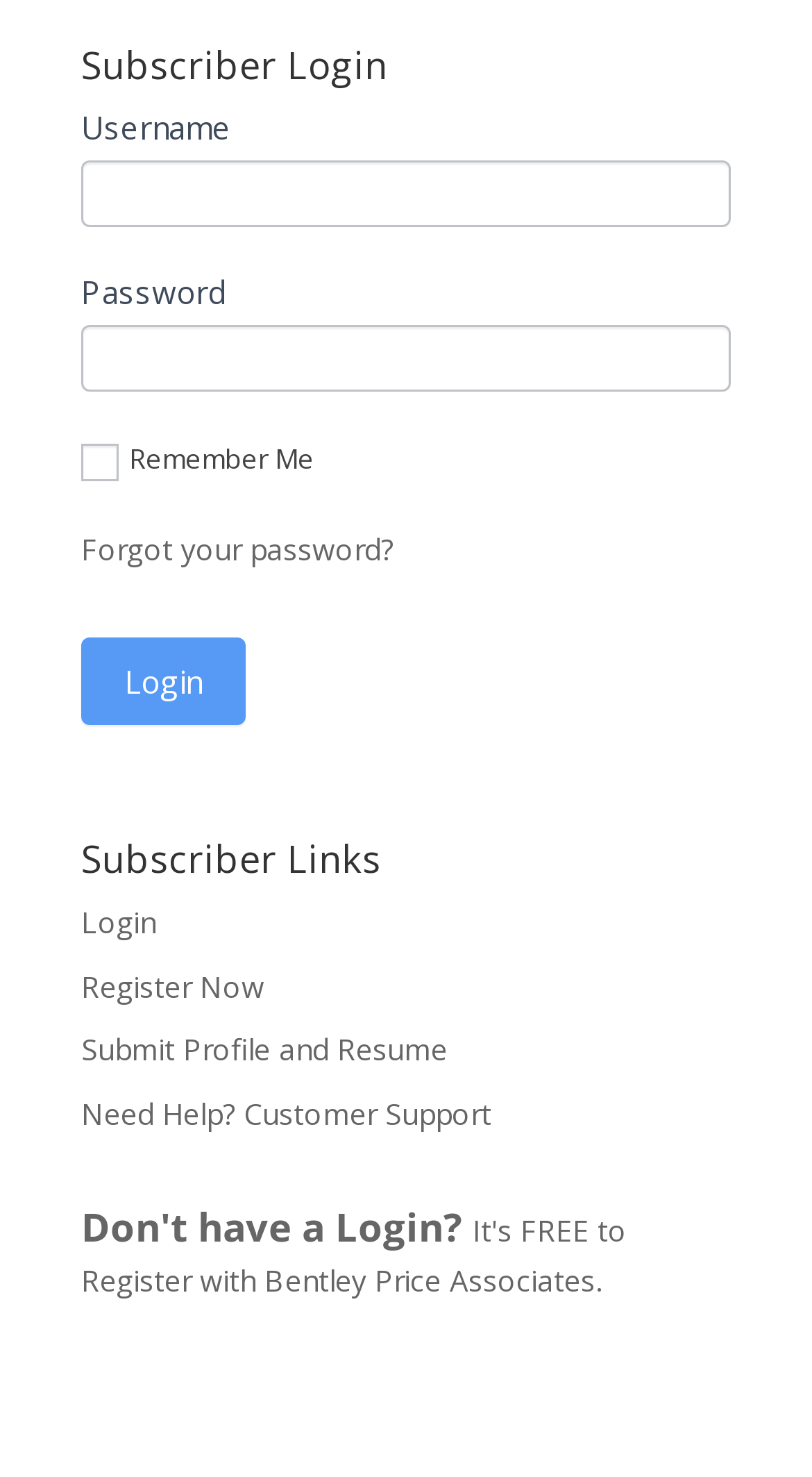Find and specify the bounding box coordinates that correspond to the clickable region for the instruction: "Enter password".

[0.1, 0.22, 0.9, 0.265]